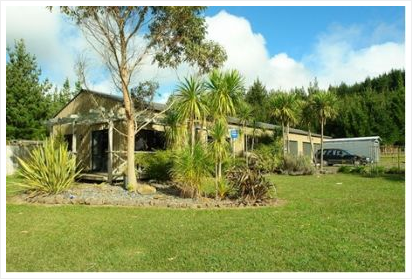What is the setting of the facility?
Refer to the image and respond with a one-word or short-phrase answer.

Professional and natural